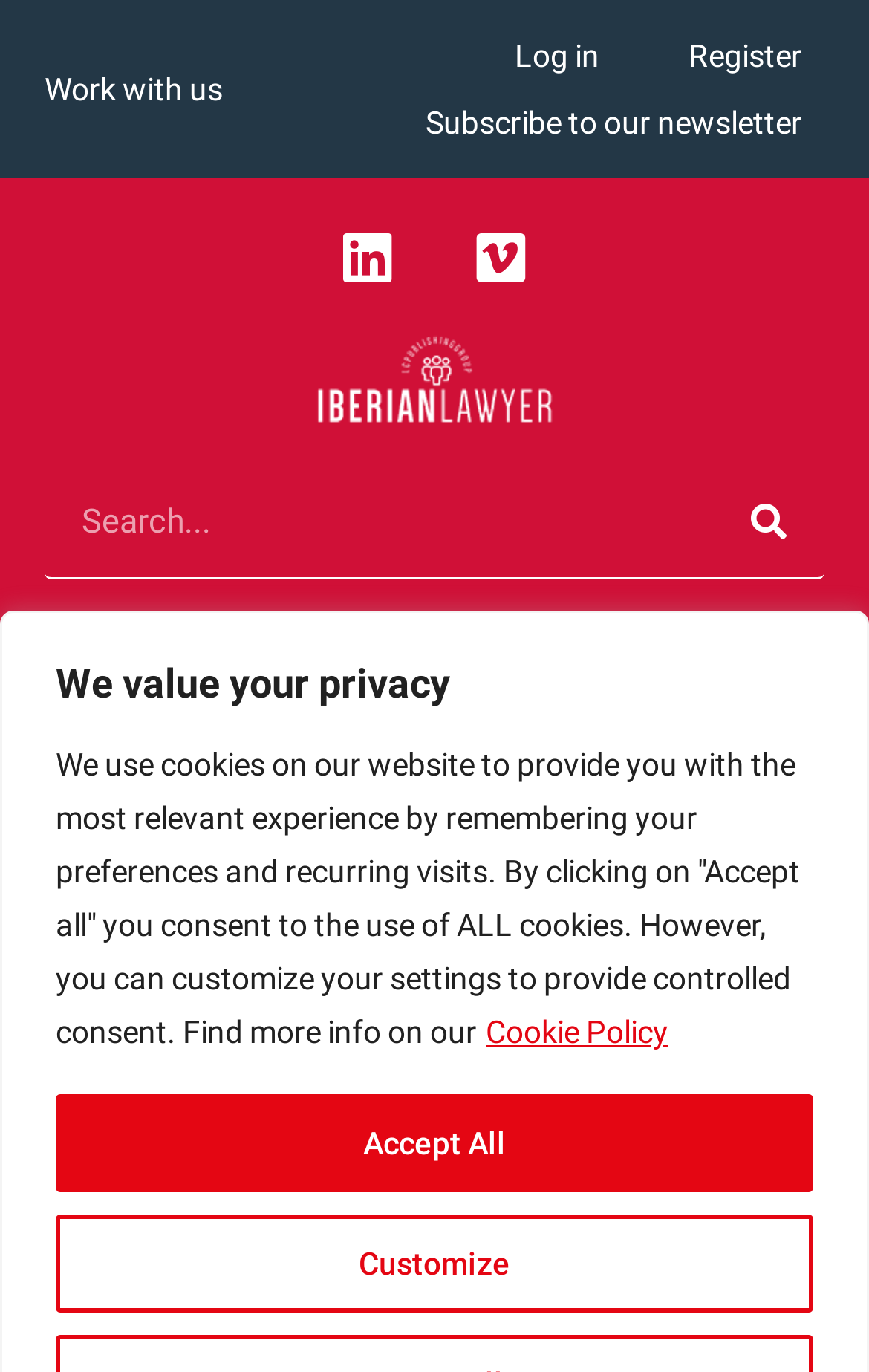Determine the bounding box coordinates of the section to be clicked to follow the instruction: "Register for an account". The coordinates should be given as four float numbers between 0 and 1, formatted as [left, top, right, bottom].

[0.741, 0.016, 0.974, 0.065]